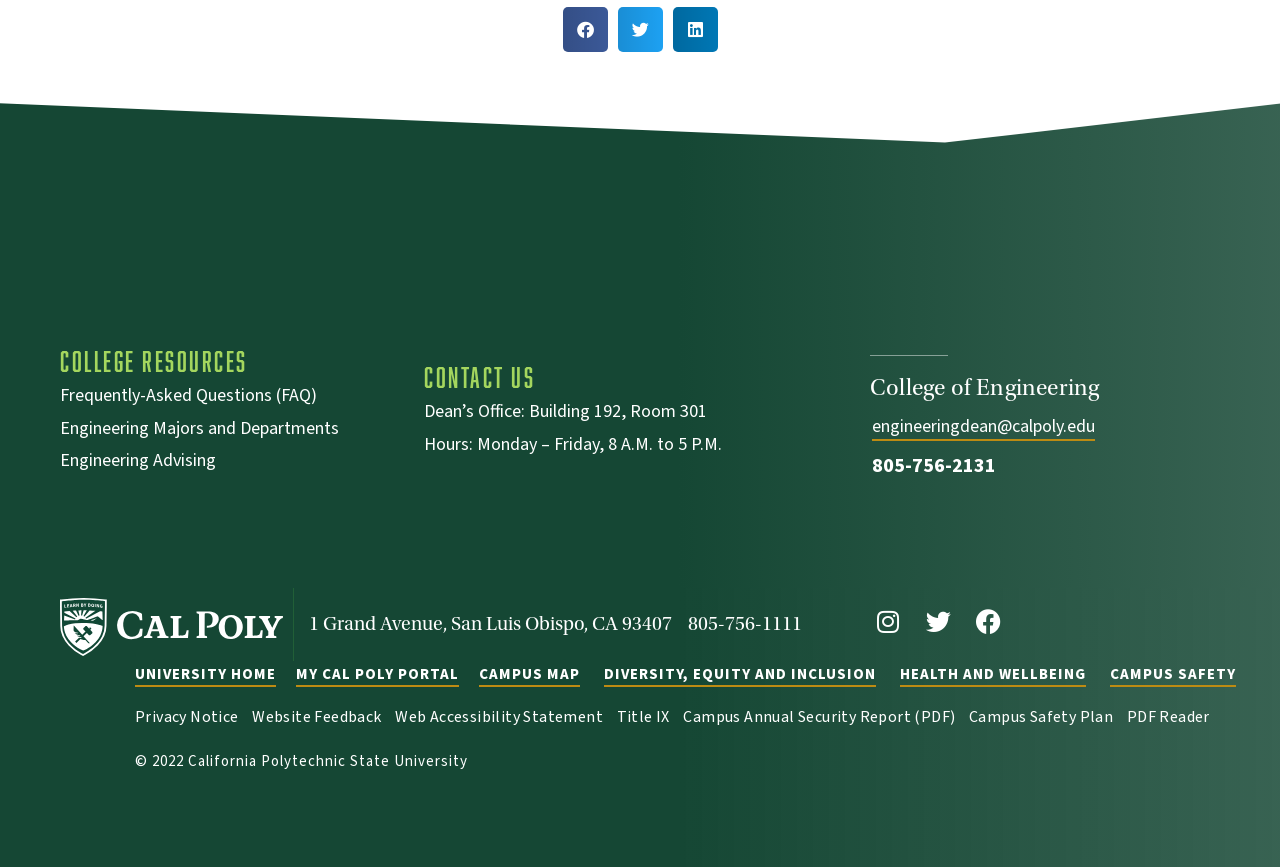Based on the image, give a detailed response to the question: What is the phone number for the College of Engineering?

I found the answer by looking at the link '805-756-2131' located at [0.681, 0.522, 0.778, 0.554] which is next to the heading 'College of Engineering' at [0.68, 0.434, 0.87, 0.461]. This suggests that the phone number for the College of Engineering is 805-756-2131.